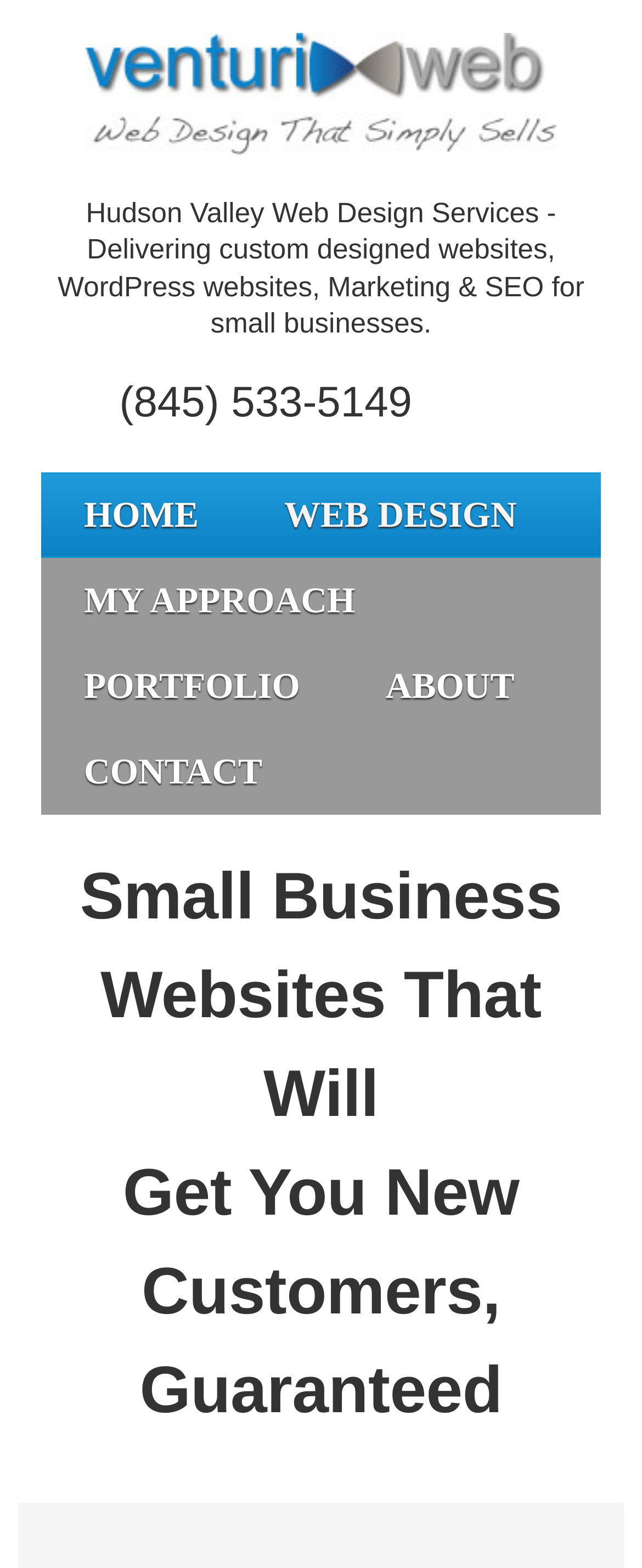What is the phone number of Hudson Valley Web Design Services?
Answer with a single word or short phrase according to what you see in the image.

(845) 533-5149